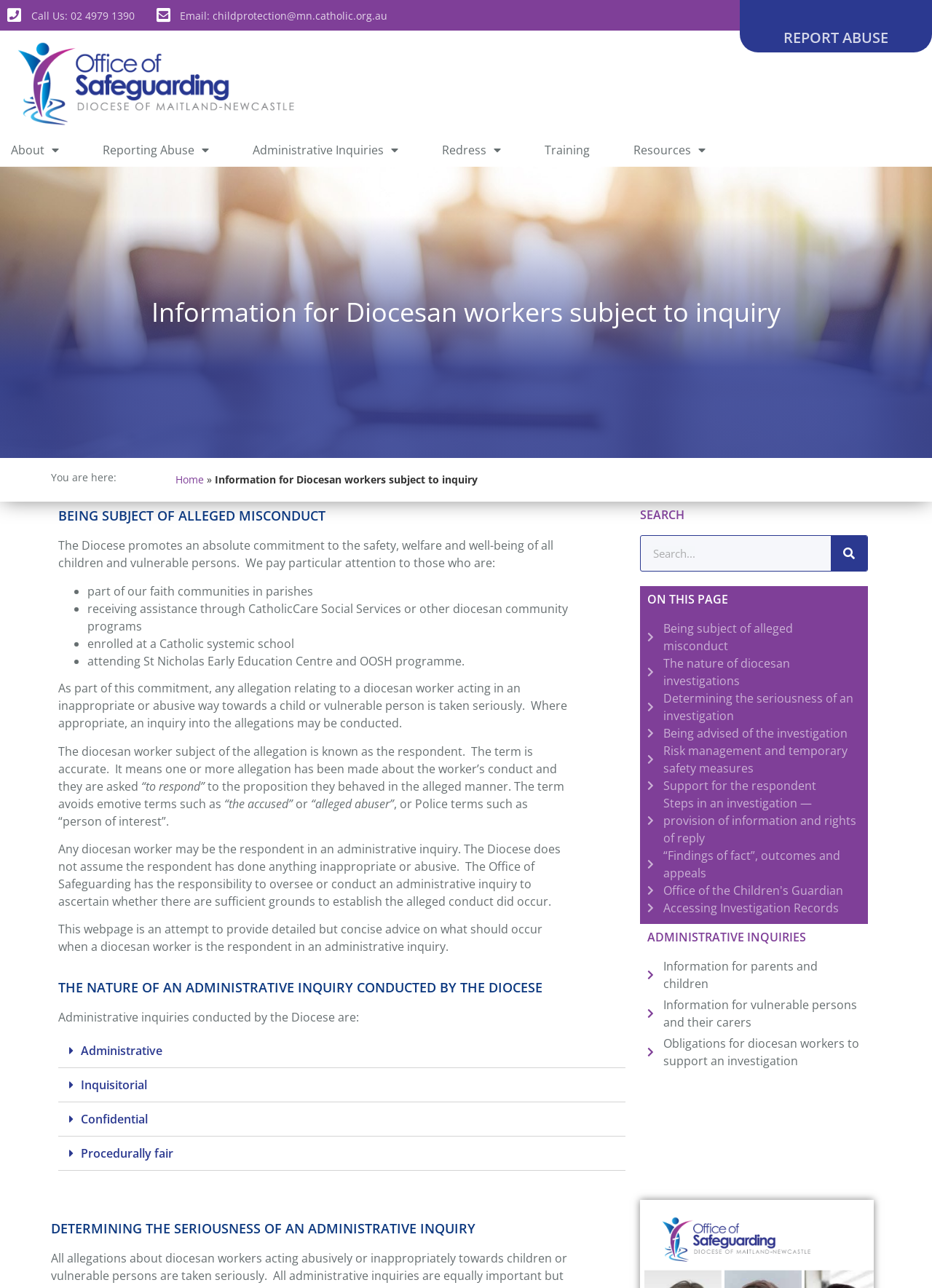Summarize the webpage with a detailed and informative caption.

This webpage is about providing information to Diocesan workers who are subject to an inquiry. At the top of the page, there is a section with contact information, including a phone number and an email address. Next to it, there is a "REPORT ABUSE" button. Below this section, there is a navigation menu with several links, including "About", "Reporting Abuse", "Administrative Inquiries", "Redress", "Training", and "Resources".

The main content of the page is divided into several sections. The first section, "Information for Diocesan workers subject to inquiry", explains the Diocese's commitment to the safety and well-being of children and vulnerable persons. It also lists the groups of people who are particularly vulnerable.

The next section, "BEING SUBJECT OF ALLEGED MISCONDUCT", explains what happens when a Diocesan worker is accused of misconduct. It describes the process of an administrative inquiry and the role of the respondent, who is the Diocesan worker accused of misconduct.

The following section, "THE NATURE OF AN ADMINISTRATIVE INQUIRY CONDUCTED BY THE DIOCESE", explains the characteristics of an administrative inquiry, including that it is administrative, inquisitorial, confidential, and procedurally fair.

On the right side of the page, there is a search bar and a table of contents with links to different sections of the page, including "Being subject of alleged misconduct", "The nature of diocesan investigations", and "Determining the seriousness of an investigation".

At the bottom of the page, there are several links to related topics, including "Information for parents and children", "Information for vulnerable persons and their carers", and "Obligations for diocesan workers to support an investigation".